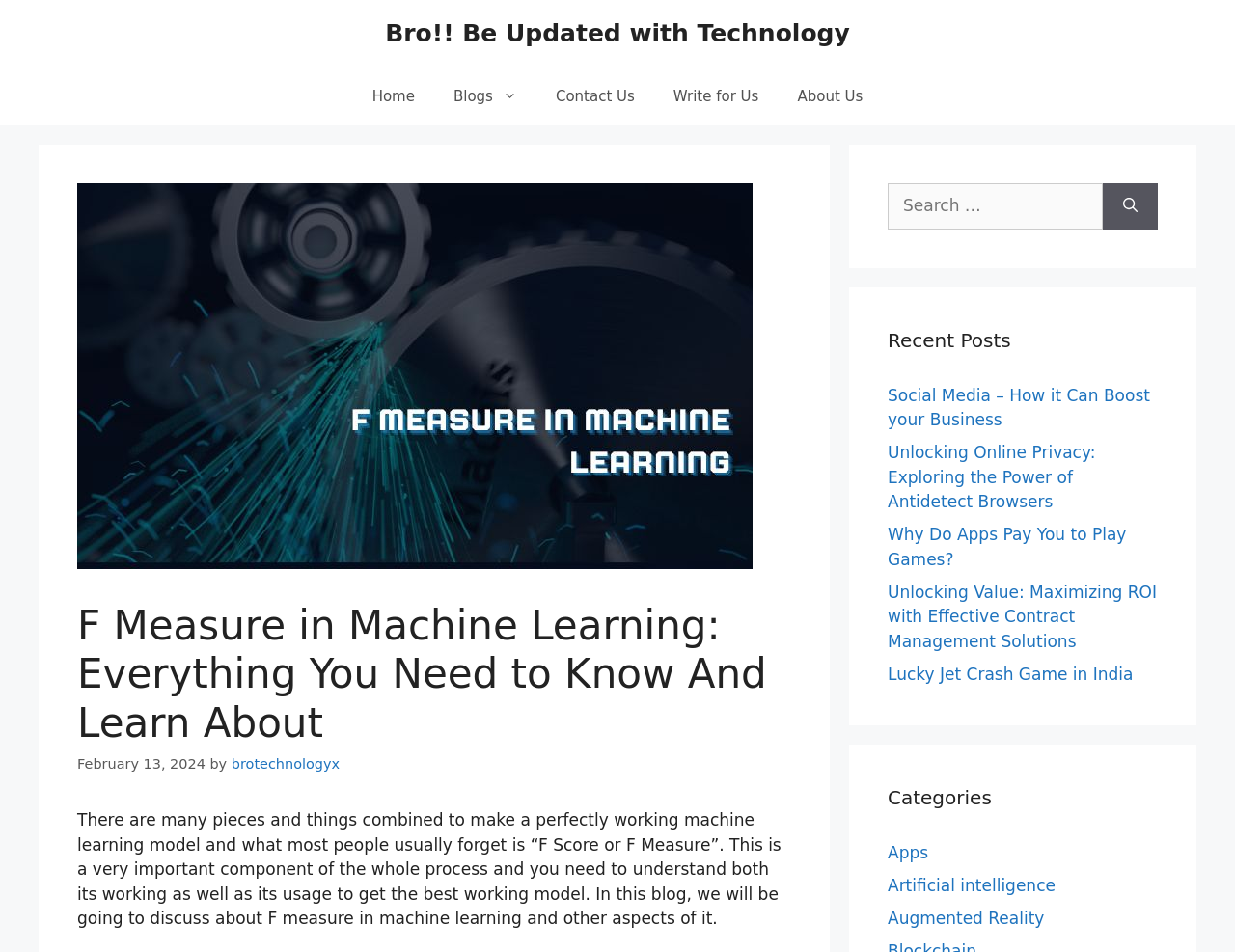What is the purpose of the F measure in machine learning? Look at the image and give a one-word or short phrase answer.

To strike a balance between precision and recall